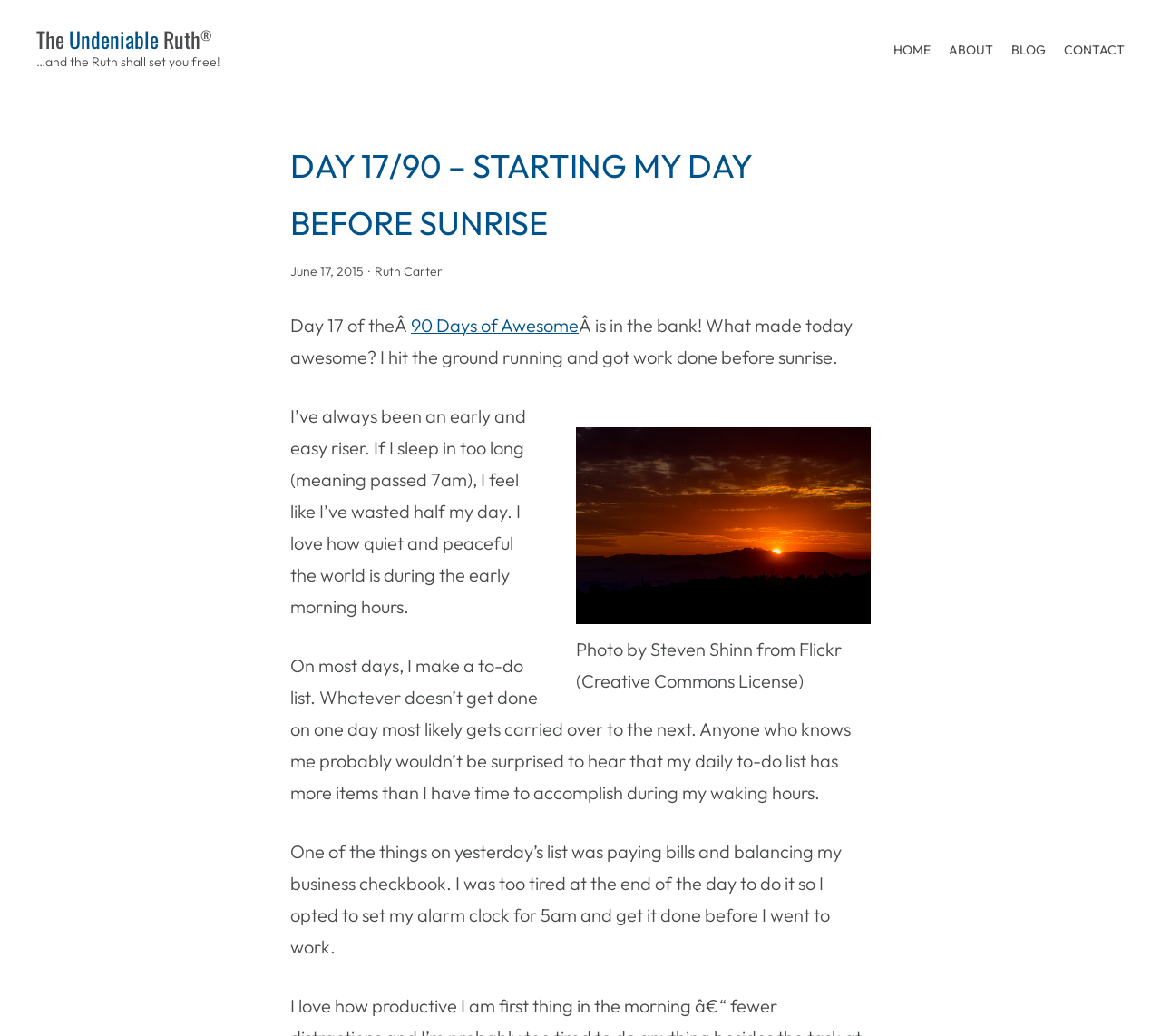Determine the bounding box coordinates of the clickable element to complete this instruction: "Read the blog post by Ruth Carter". Provide the coordinates in the format of four float numbers between 0 and 1, [left, top, right, bottom].

[0.323, 0.254, 0.381, 0.27]